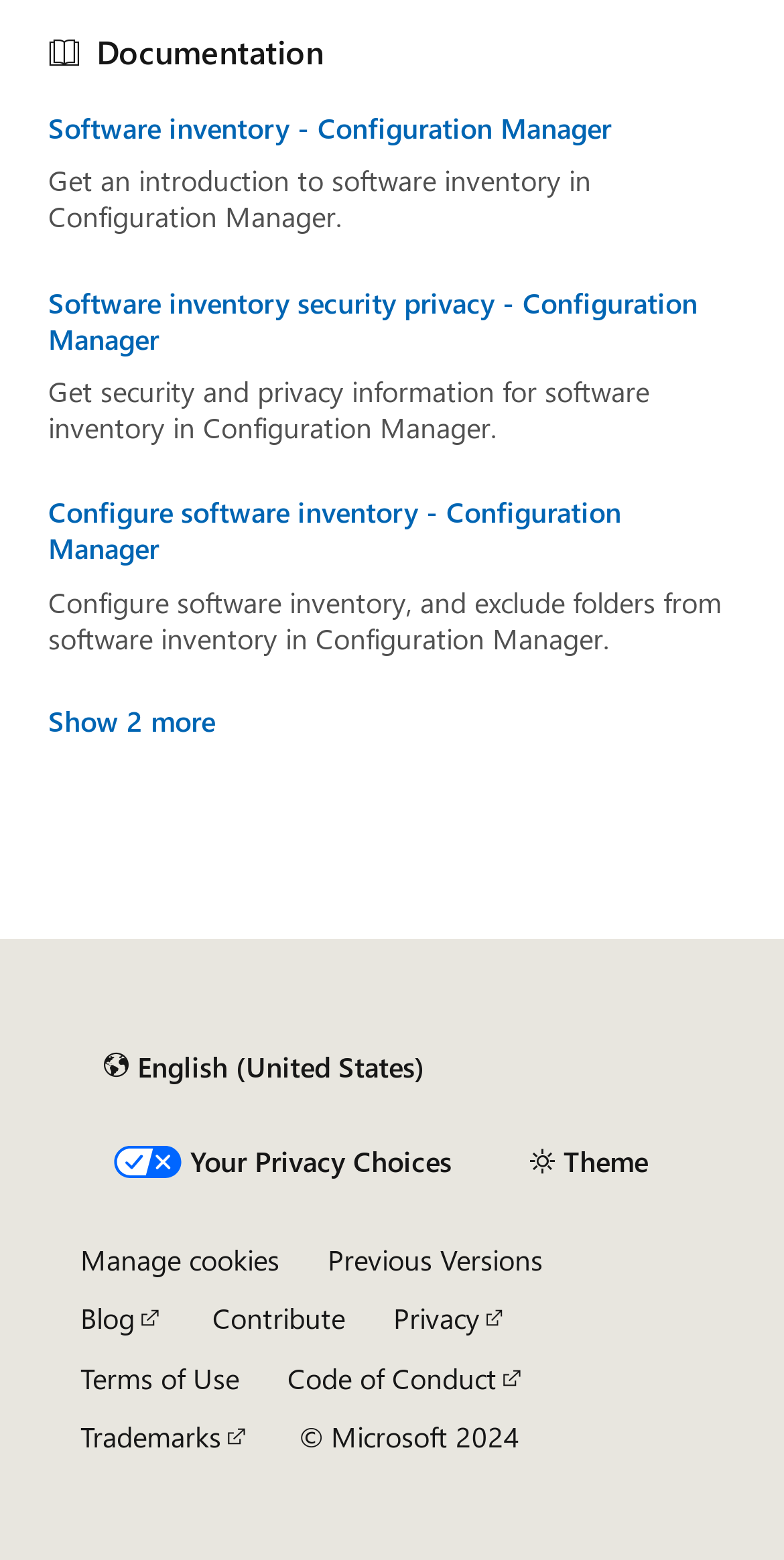Kindly determine the bounding box coordinates for the clickable area to achieve the given instruction: "Click the 'Show 2 more' button".

[0.062, 0.452, 0.274, 0.473]